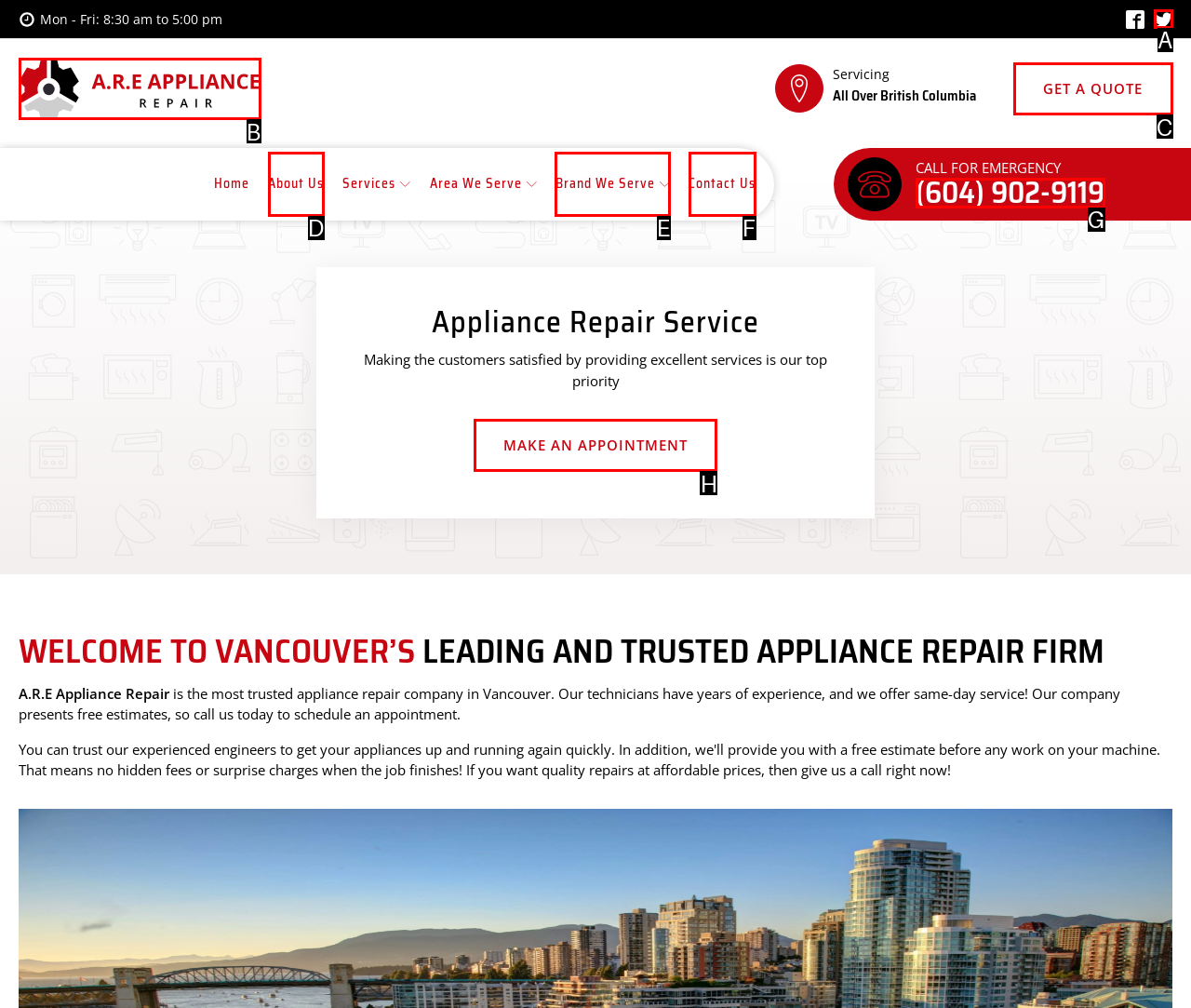Identify the HTML element to select in order to accomplish the following task: Make an appointment
Reply with the letter of the chosen option from the given choices directly.

H